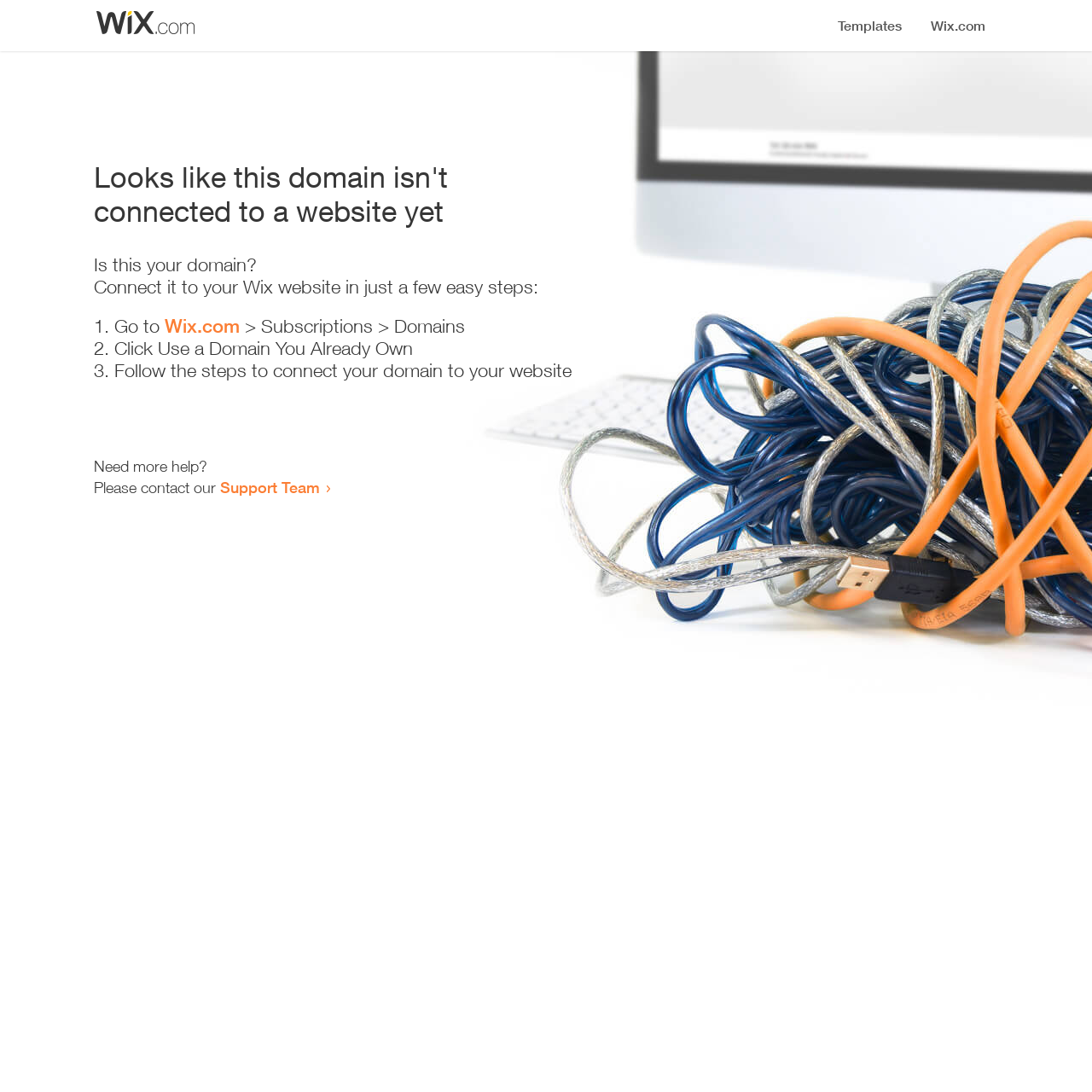Please analyze the image and provide a thorough answer to the question:
Where can I get more help?

The webpage provides a link to the 'Support Team' at the bottom, which suggests that users can contact the Support Team for more help.